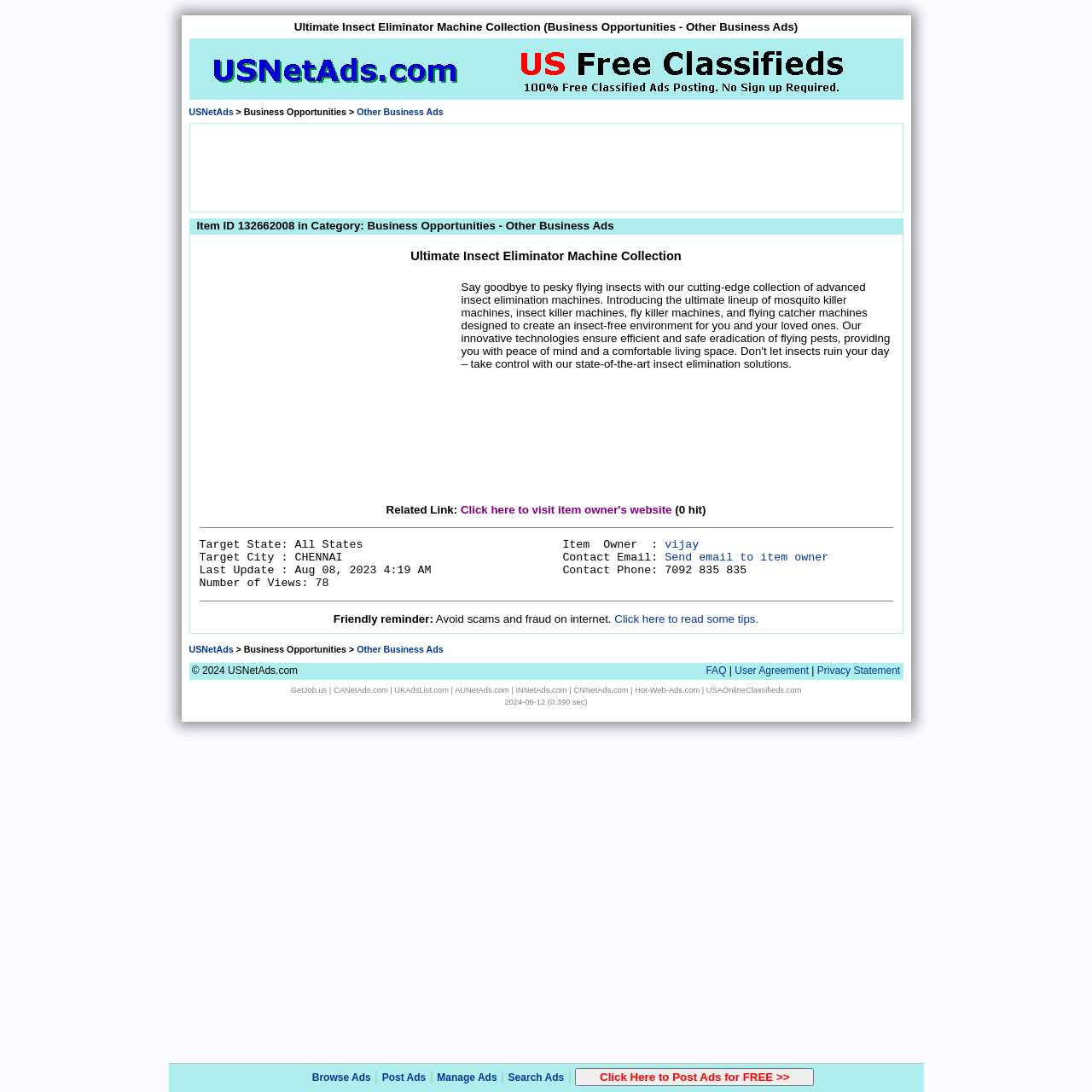Identify and provide the main heading of the webpage.

Ultimate Insect Eliminator Machine Collection (Business Opportunities - Other Business Ads)